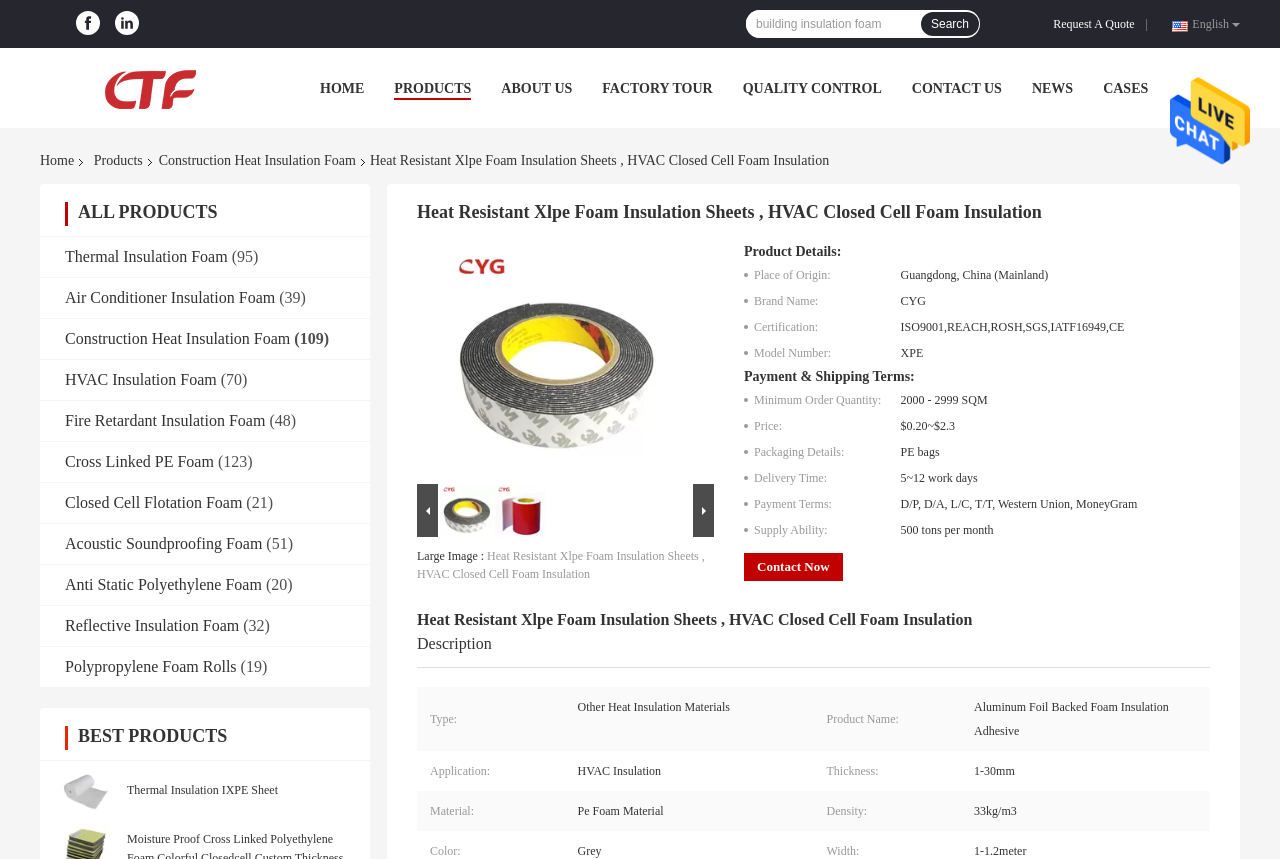Please identify the bounding box coordinates of the element that needs to be clicked to execute the following command: "Request a quote". Provide the bounding box using four float numbers between 0 and 1, formatted as [left, top, right, bottom].

[0.823, 0.017, 0.893, 0.038]